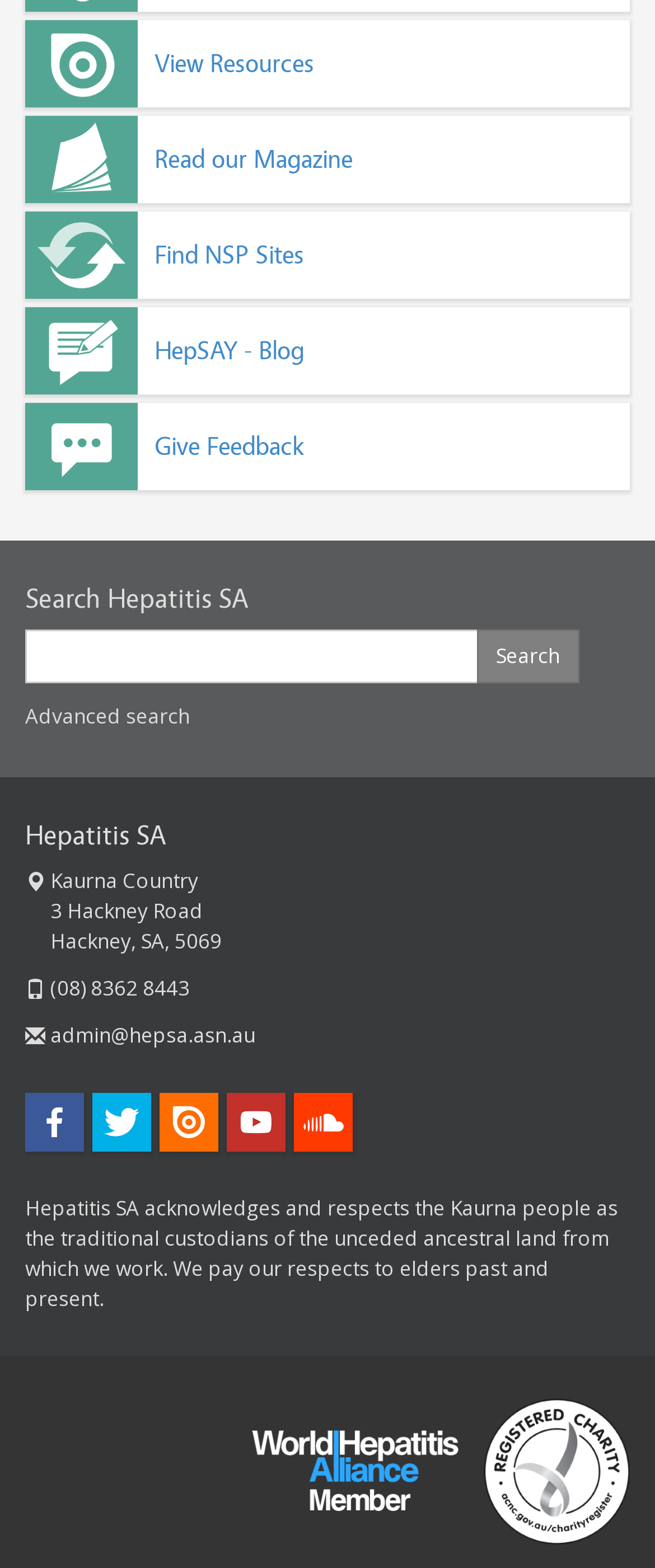Identify the bounding box for the UI element specified in this description: "Find NSP Sites". The coordinates must be four float numbers between 0 and 1, formatted as [left, top, right, bottom].

[0.038, 0.134, 0.962, 0.19]